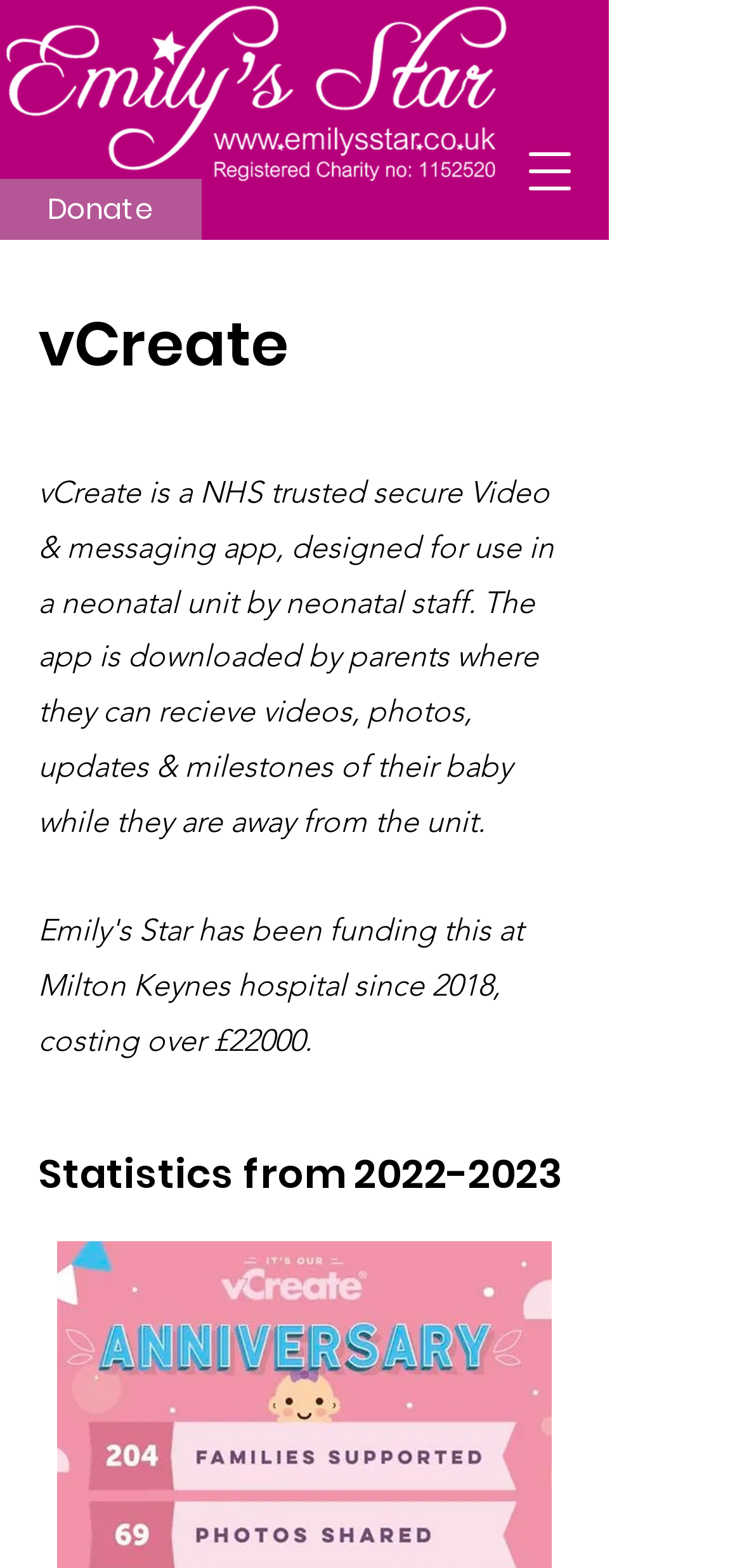Please find the bounding box for the UI component described as follows: "2022-2023".

[0.477, 0.731, 0.756, 0.766]